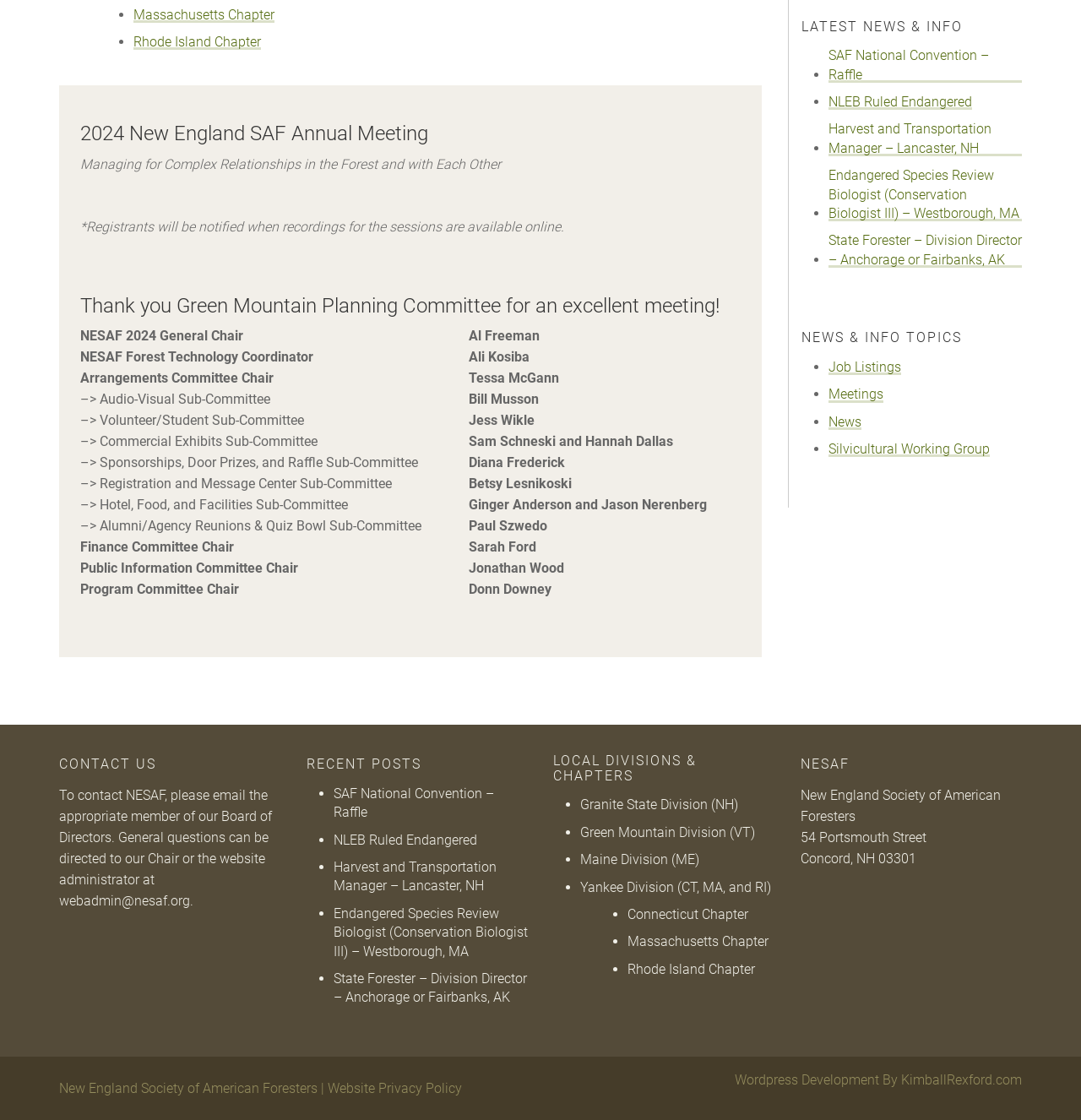Kindly provide the bounding box coordinates of the section you need to click on to fulfill the given instruction: "Explore the PoE Biometric Turnstiles solution".

None